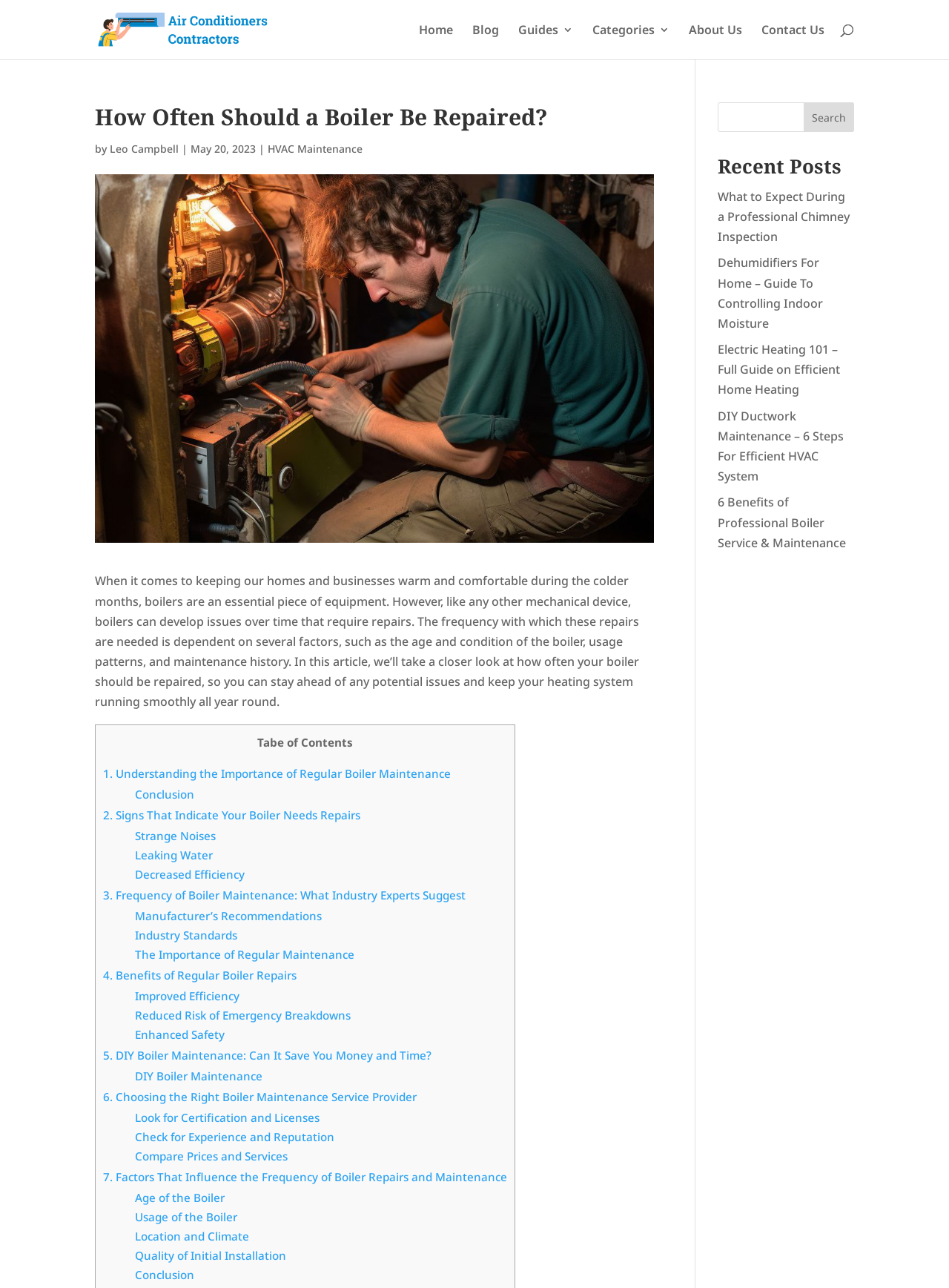Identify the bounding box coordinates of the section that should be clicked to achieve the task described: "Go to the Home page".

[0.441, 0.019, 0.477, 0.046]